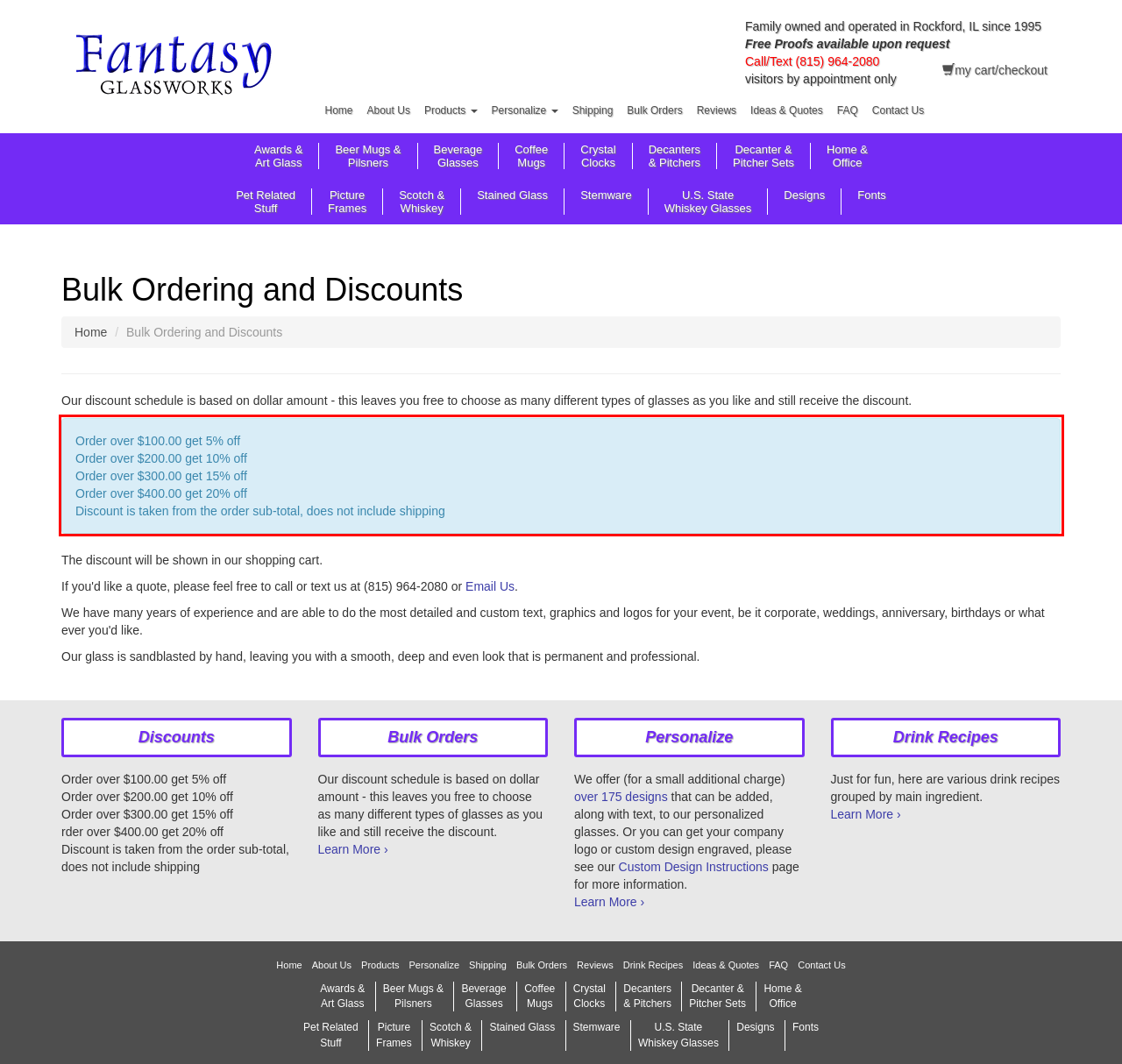Review the screenshot of the webpage and recognize the text inside the red rectangle bounding box. Provide the extracted text content.

Order over $100.00 get 5% off Order over $200.00 get 10% off Order over $300.00 get 15% off Order over $400.00 get 20% off Discount is taken from the order sub-total, does not include shipping